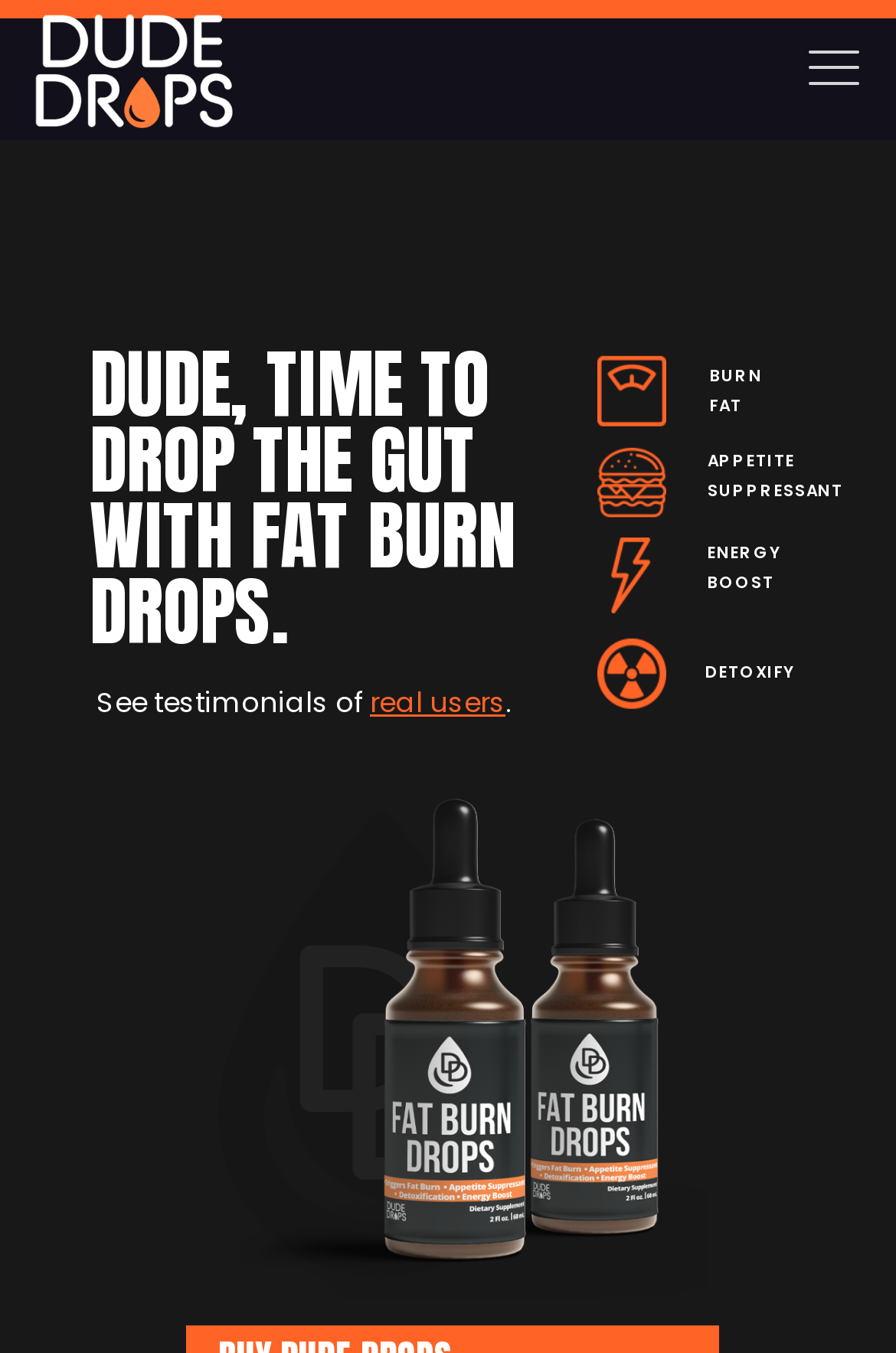What is the purpose of the 'real users' link?
Provide an in-depth answer to the question, covering all aspects.

The 'real users' link is located next to the text 'See testimonials of', which suggests that the purpose of this link is to direct users to a page where they can read testimonials from real users who have used the product or service.